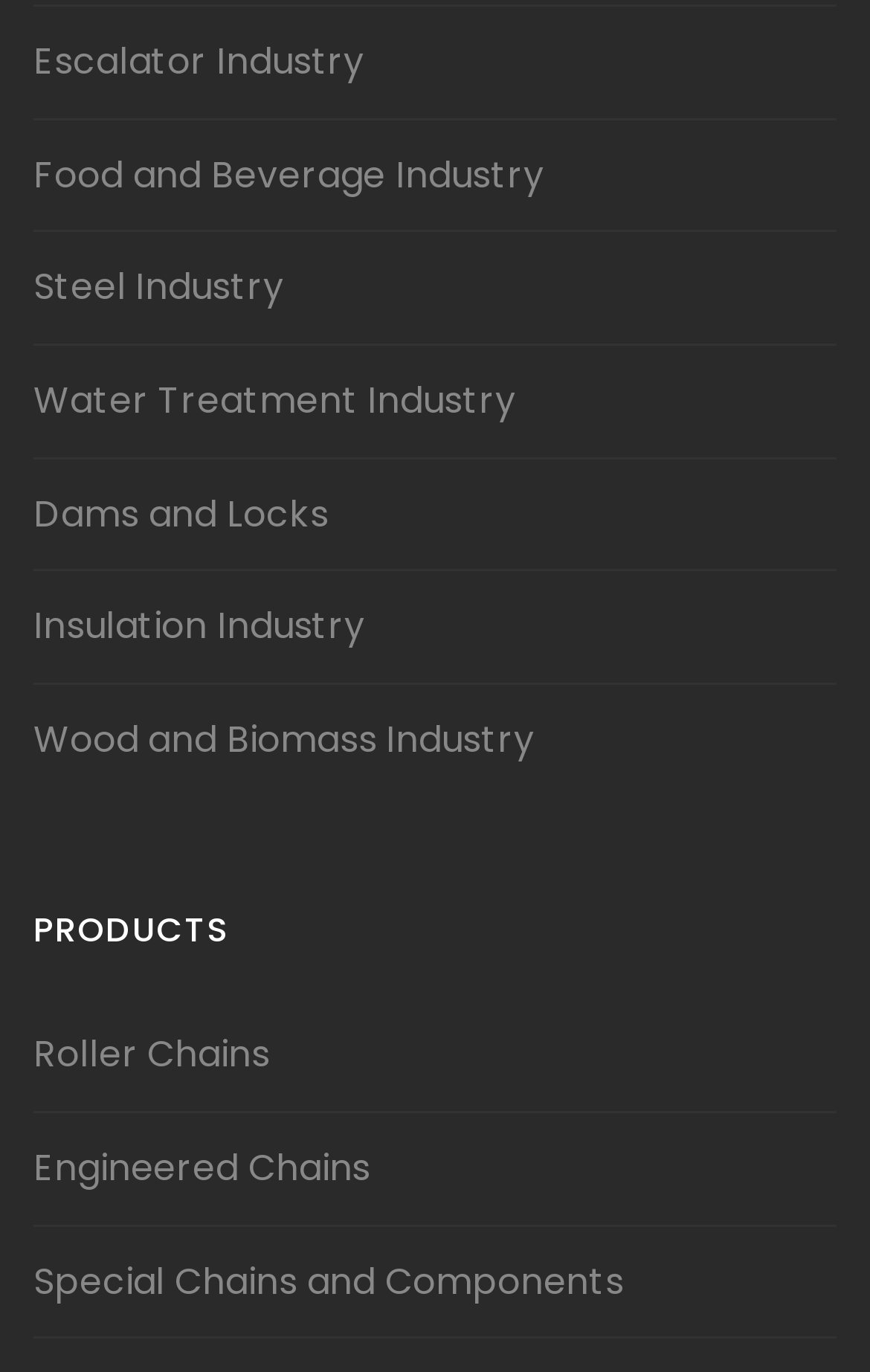Please answer the following question using a single word or phrase: 
What is the first industry listed?

Escalator Industry